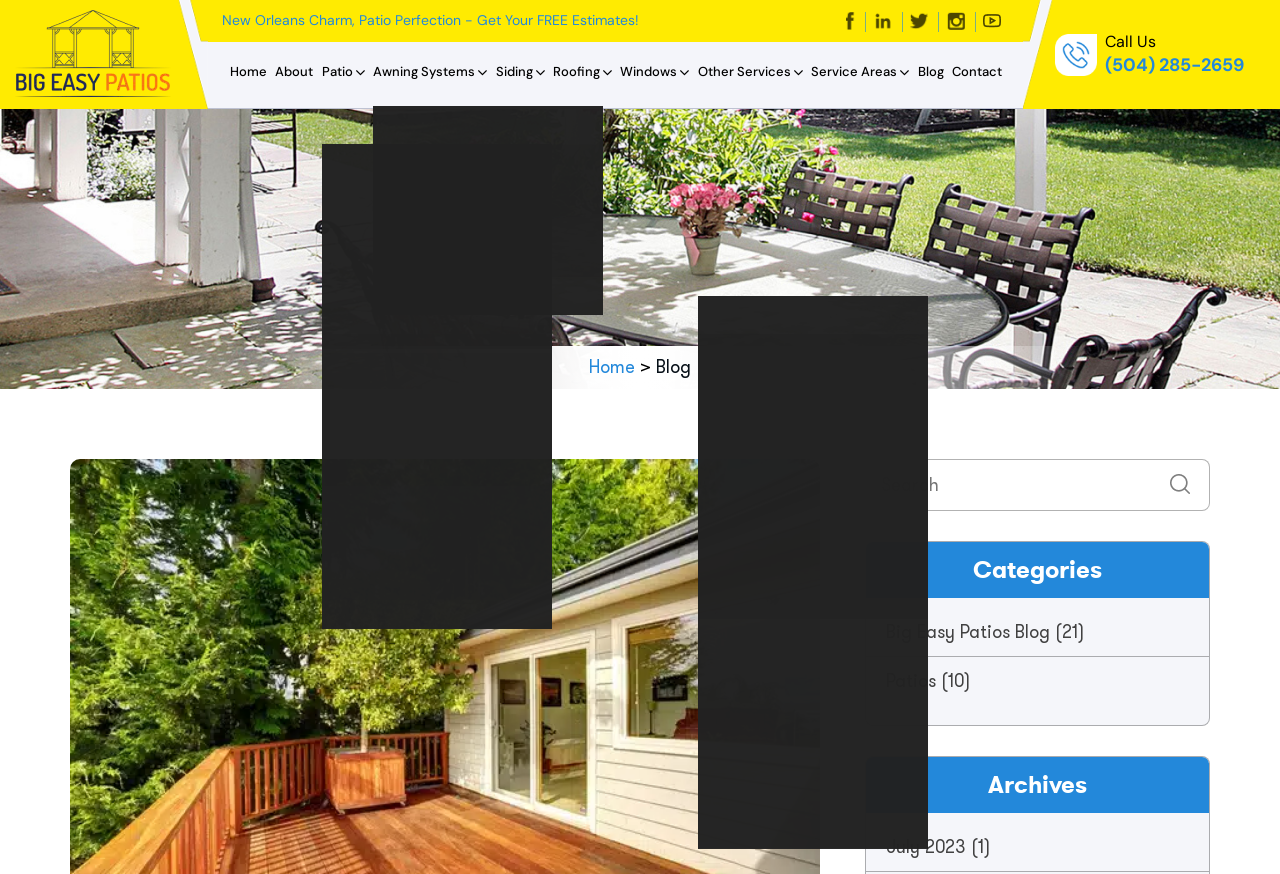Identify the bounding box coordinates of the part that should be clicked to carry out this instruction: "Click on the 'Home' link".

[0.179, 0.069, 0.208, 0.096]